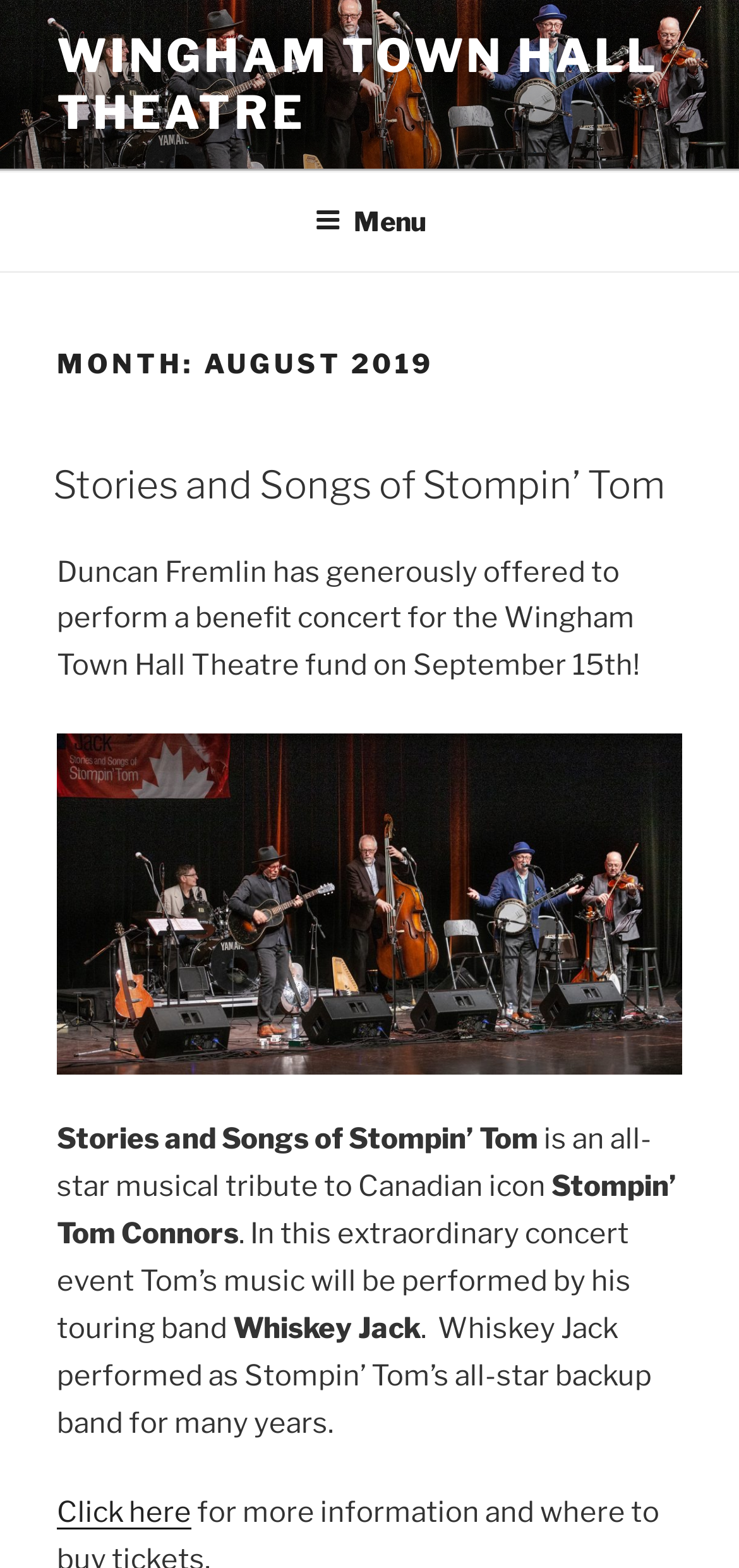Provide a thorough and detailed response to the question by examining the image: 
Who is the Canadian icon being tributed?

The webpage mentions an all-star musical tribute to Canadian icon Stompin' Tom Connors, as stated in the StaticText element with the text 'is an all-star musical tribute to Canadian icon Stompin’ Tom Connors'.